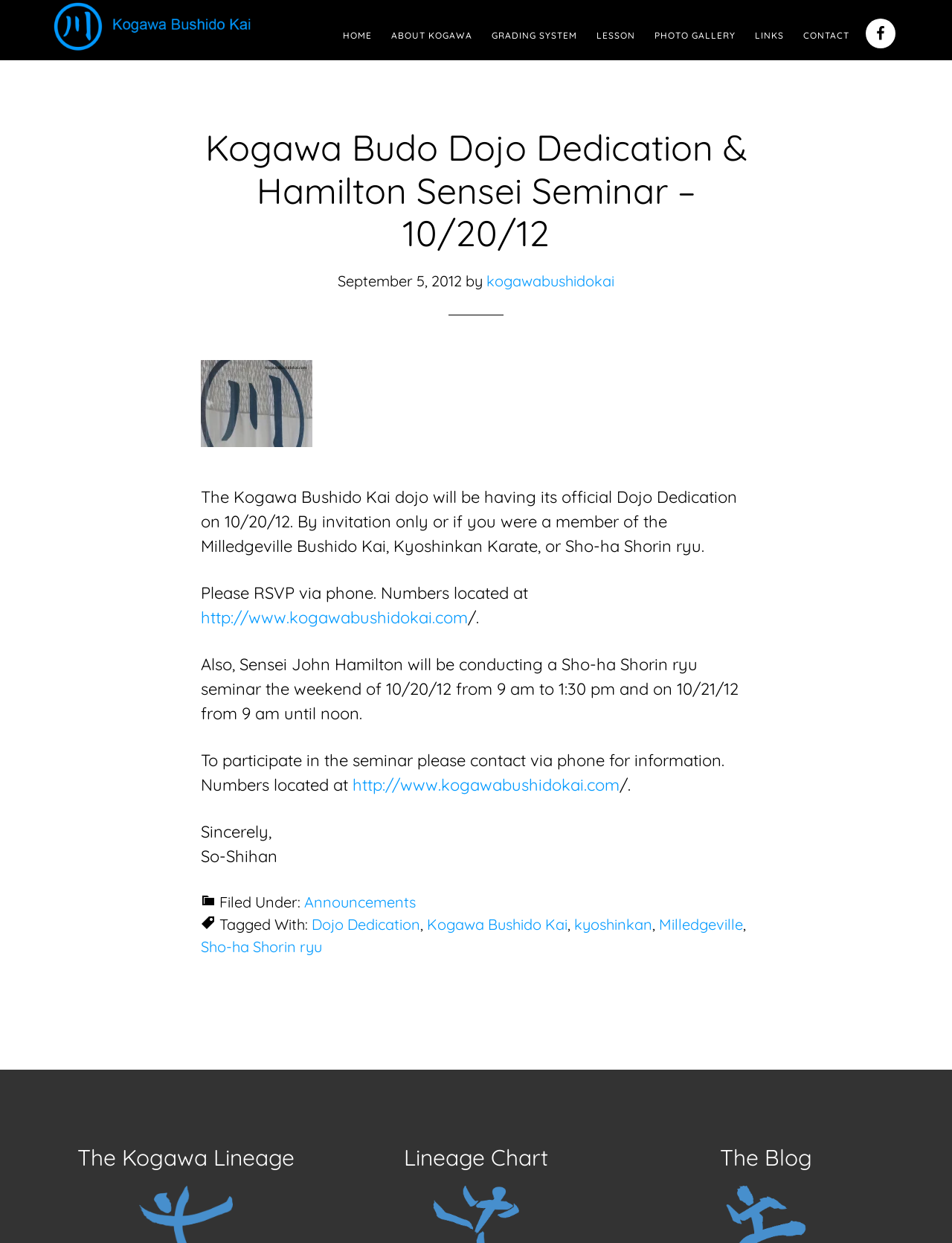Provide an in-depth caption for the webpage.

This webpage is dedicated to the Kogawa Budo Dojo Dedication and Hamilton Sensei Seminar, which took place on October 20, 2012. At the top of the page, there are two "Skip to" links, followed by a navigation menu with links to "HOME", "ABOUT KOGAWA", "GRADING SYSTEM", "LESSON", "PHOTO GALLERY", "LINKS", and "CONTACT". The menu is situated at the top-left corner of the page, with a Facebook link and icon located at the top-right corner.

Below the navigation menu, there is a main content area that occupies most of the page. The content is divided into two sections. The first section is an article about the dojo dedication and seminar, which includes a heading, a time stamp, and several paragraphs of text. The text describes the event, including the date, time, and location, as well as information about Sensei John Hamilton's seminar. There is also an image of the Kogawa Bushido Kai logo and several links to the organization's website.

The second section of the content area is a footer that contains metadata about the article, including tags and categories. There are links to related topics, such as "Announcements", "Dojo Dedication", "Kogawa Bushido Kai", and "Sho-ha Shorin ryu".

At the bottom of the page, there are three headings: "The Kogawa Lineage", "Lineage Chart", and "The Blog". These headings appear to be separate sections or categories, but they do not contain any additional content or links.